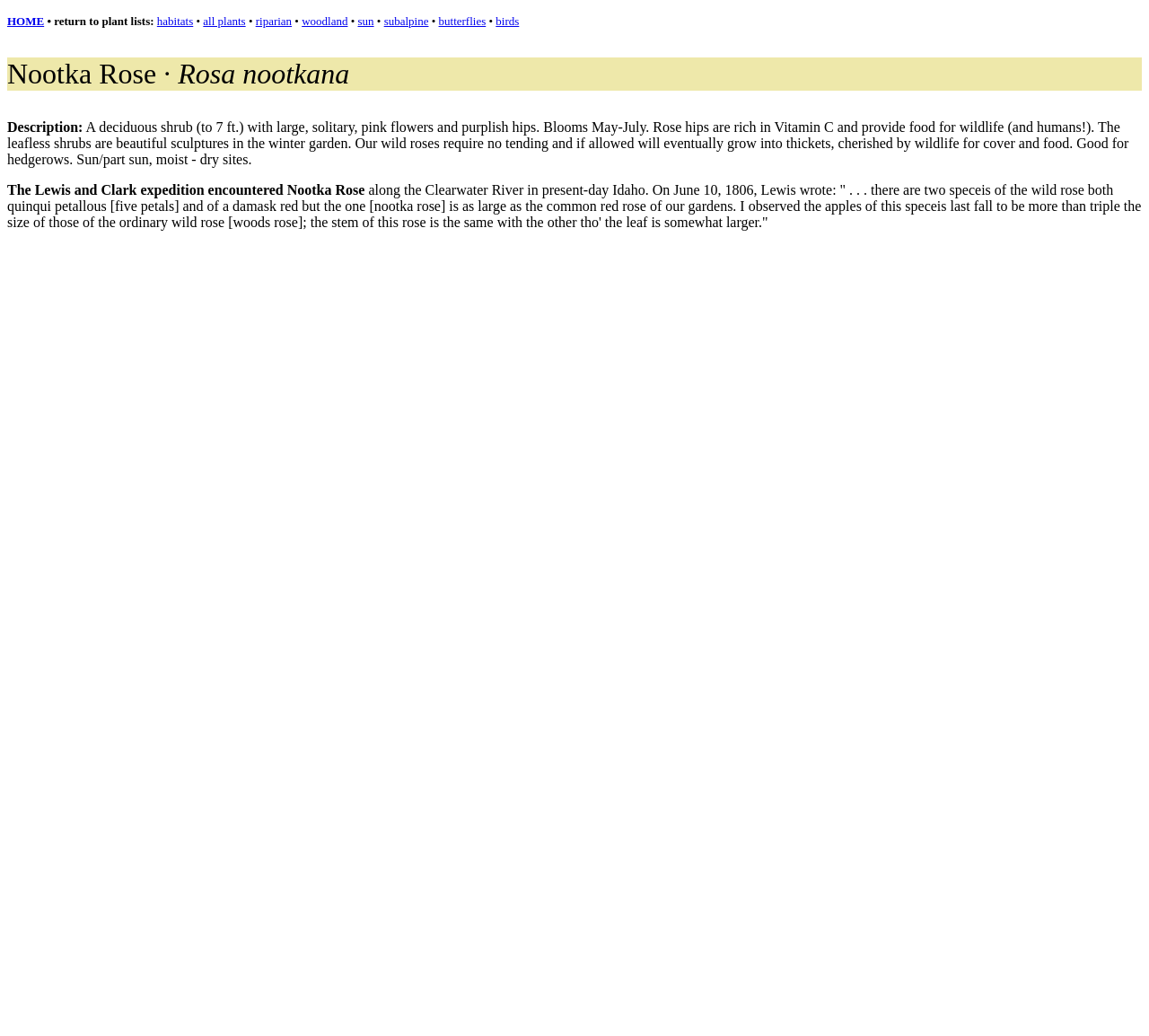Using the description "all plants", predict the bounding box of the relevant HTML element.

[0.177, 0.014, 0.214, 0.027]